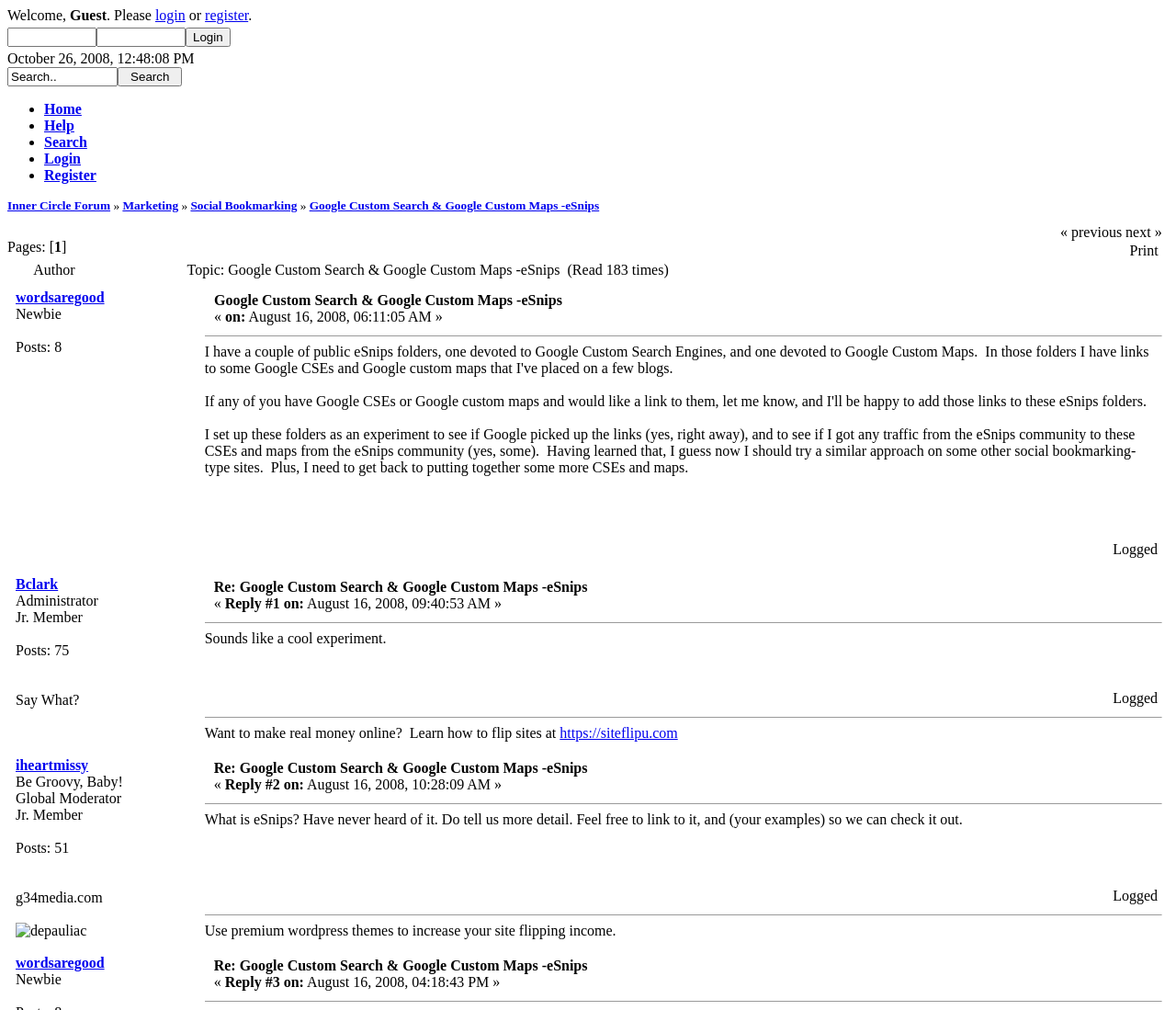Locate the bounding box coordinates of the area you need to click to fulfill this instruction: 'login'. The coordinates must be in the form of four float numbers ranging from 0 to 1: [left, top, right, bottom].

[0.132, 0.007, 0.158, 0.023]